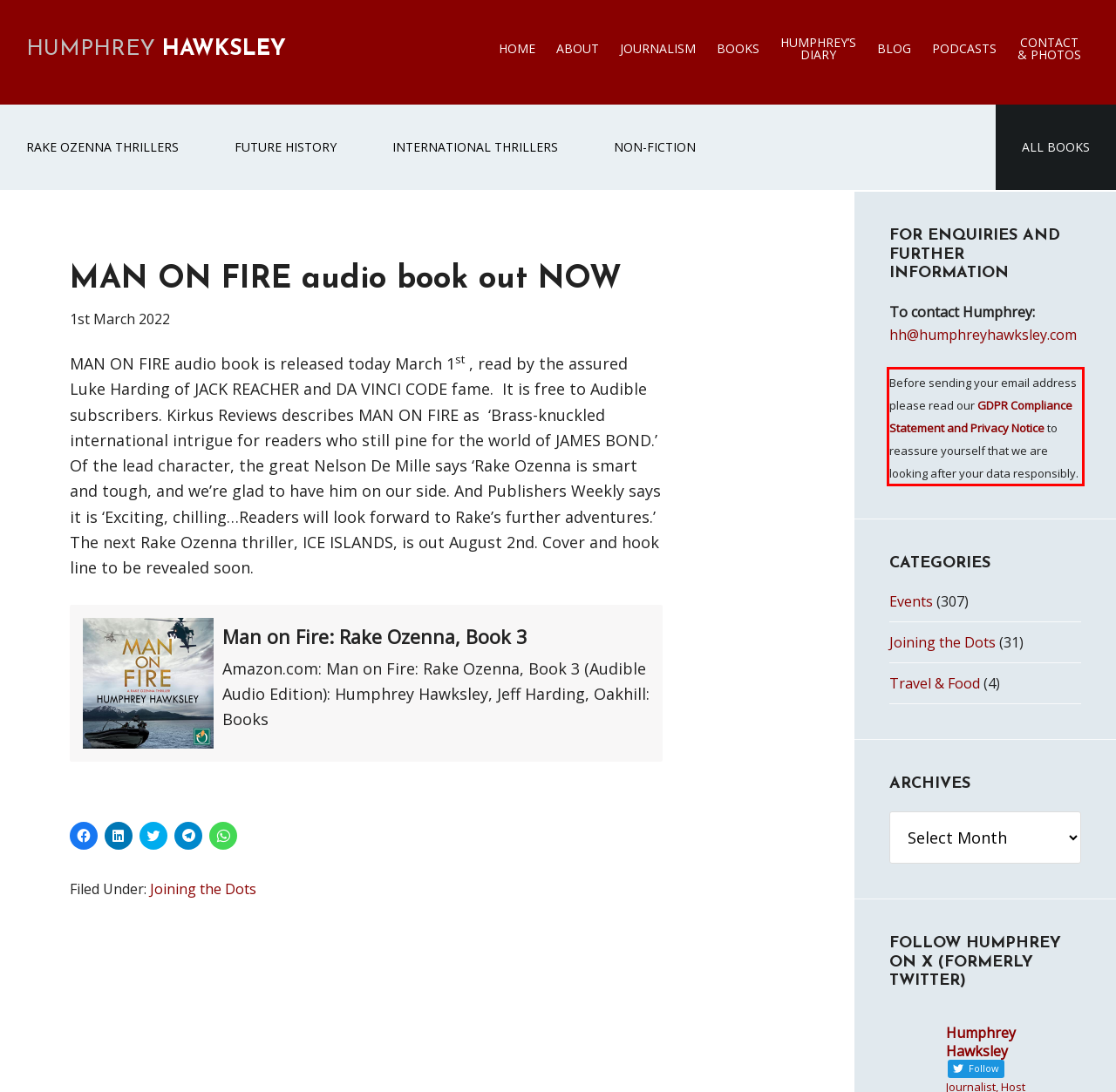Given a screenshot of a webpage with a red bounding box, please identify and retrieve the text inside the red rectangle.

Before sending your email address please read our GDPR Compliance Statement and Privacy Notice to reassure yourself that we are looking after your data responsibly.